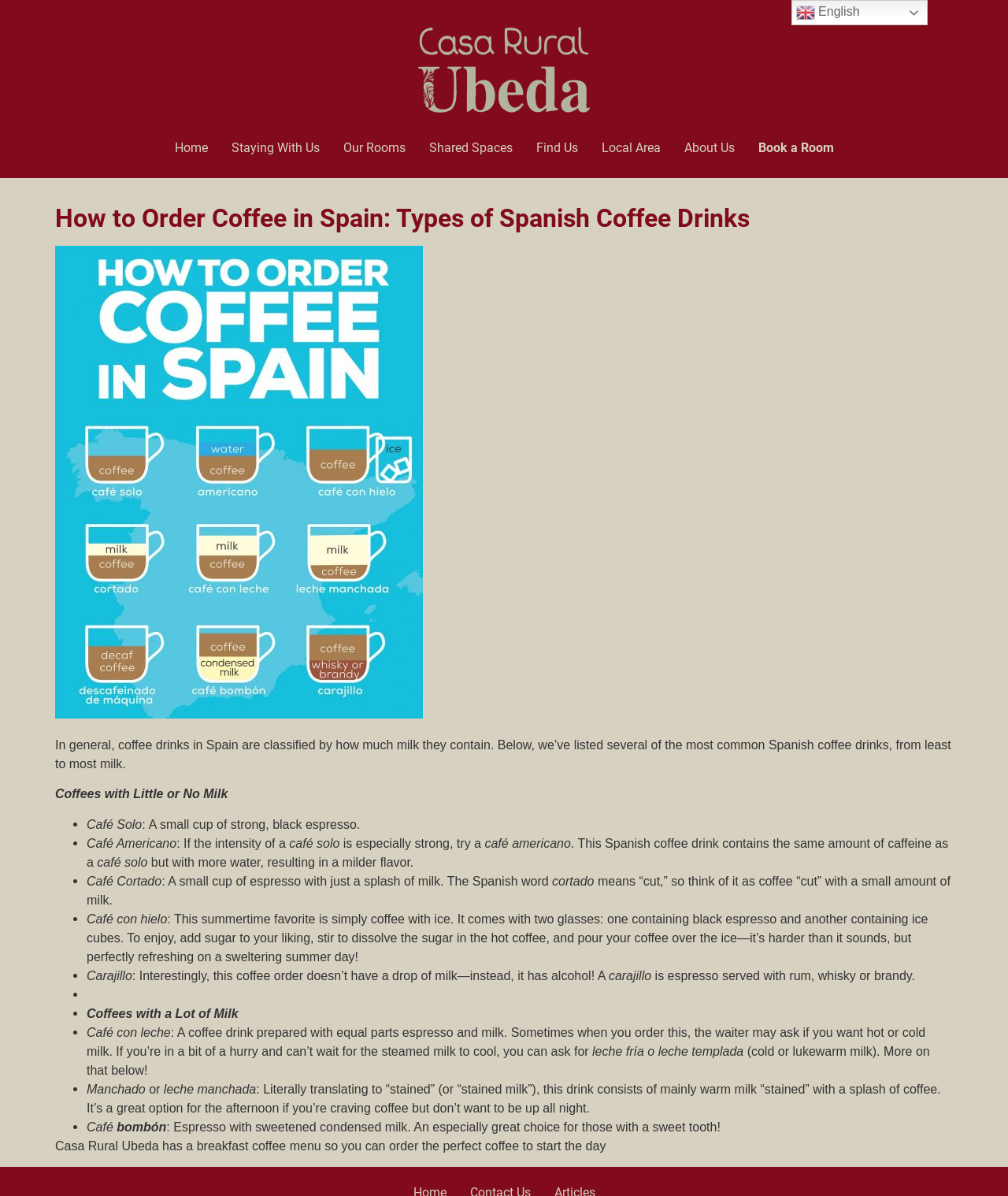Calculate the bounding box coordinates for the UI element based on the following description: "About Us". Ensure the coordinates are four float numbers between 0 and 1, i.e., [left, top, right, bottom].

[0.667, 0.111, 0.74, 0.138]